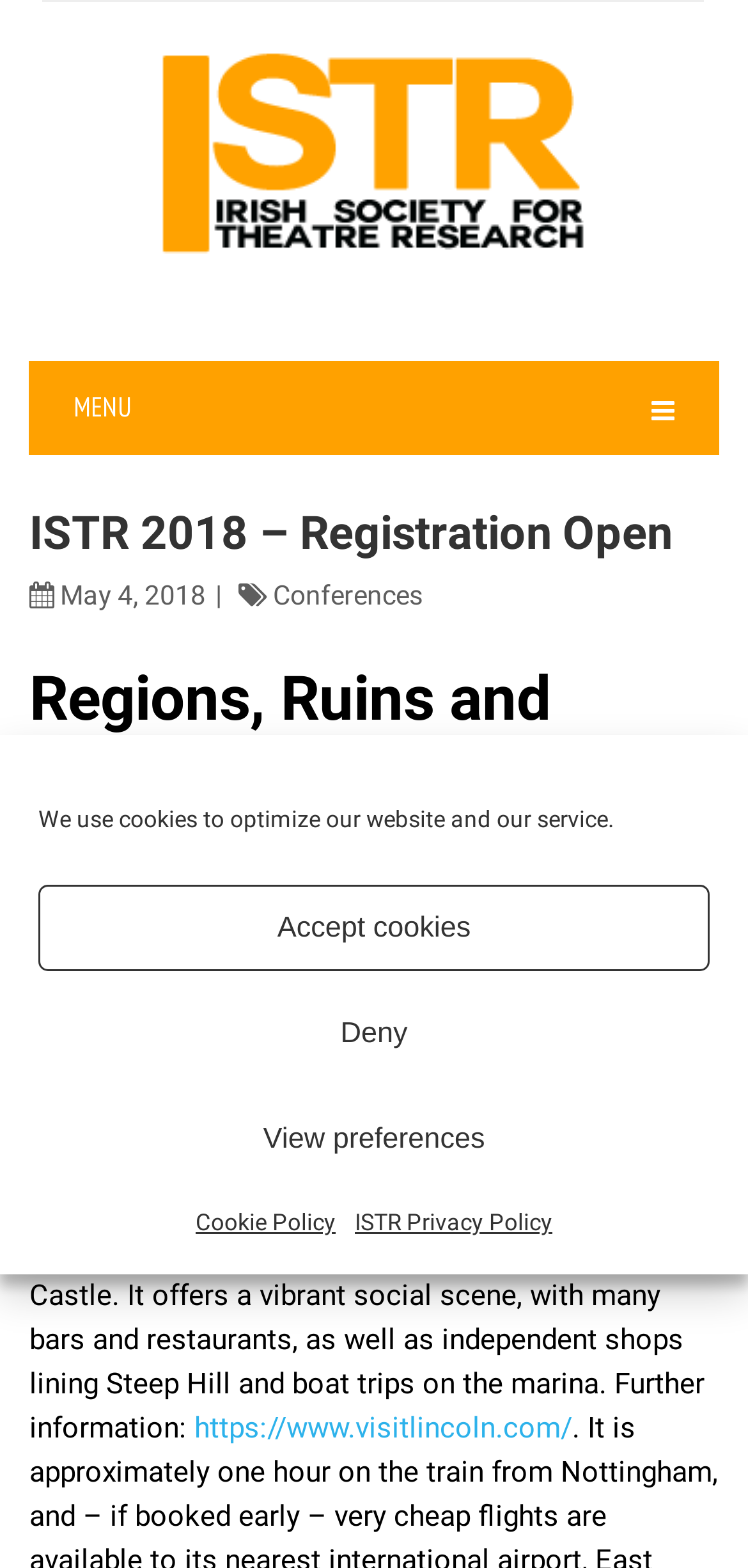How can I register for ISTR 2018?
Answer the question based on the image using a single word or a brief phrase.

Online store